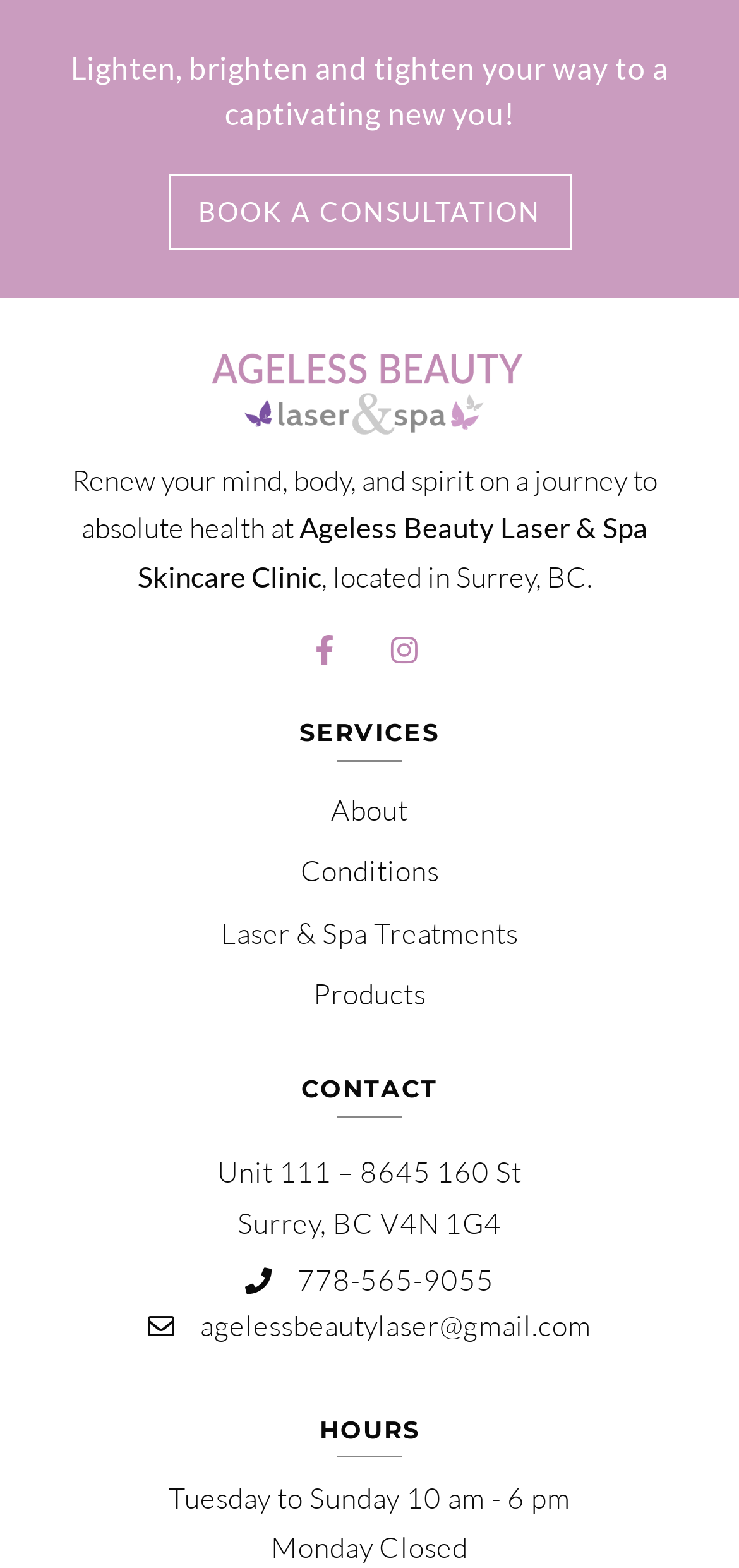What is the location of the clinic?
Examine the image and provide an in-depth answer to the question.

I found the location of the clinic by looking at the StaticText elements with the texts 'Unit 111 – 8645 160 St' and 'Surrey, BC V4N 1G4' which are located at [0.294, 0.736, 0.706, 0.759] and [0.321, 0.768, 0.679, 0.791] coordinates respectively.